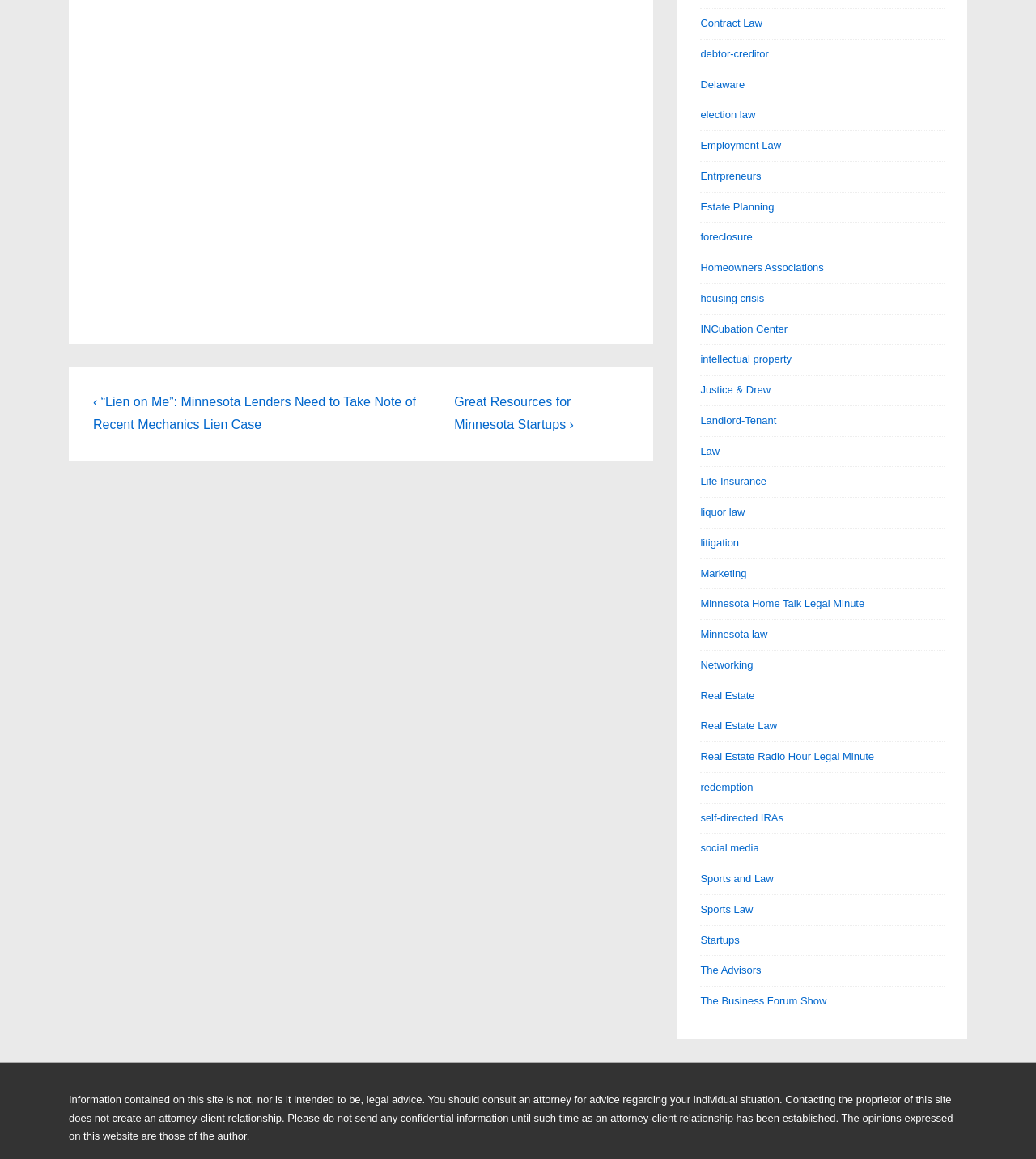Find the bounding box coordinates of the element you need to click on to perform this action: 'Click on 'Startups''. The coordinates should be represented by four float values between 0 and 1, in the format [left, top, right, bottom].

[0.676, 0.806, 0.714, 0.816]